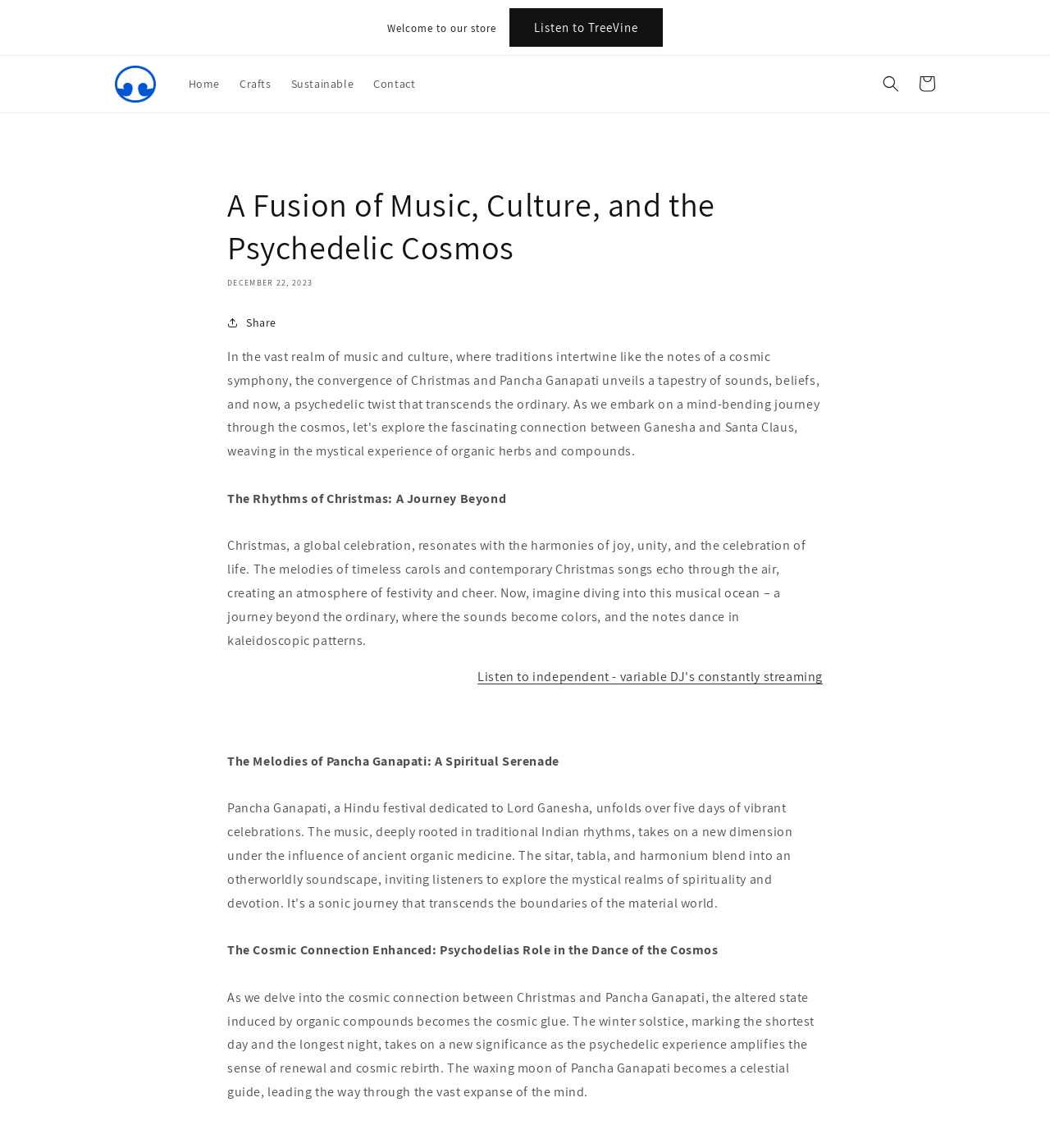Determine the coordinates of the bounding box that should be clicked to complete the instruction: "View Cart". The coordinates should be represented by four float numbers between 0 and 1: [left, top, right, bottom].

[0.866, 0.057, 0.9, 0.089]